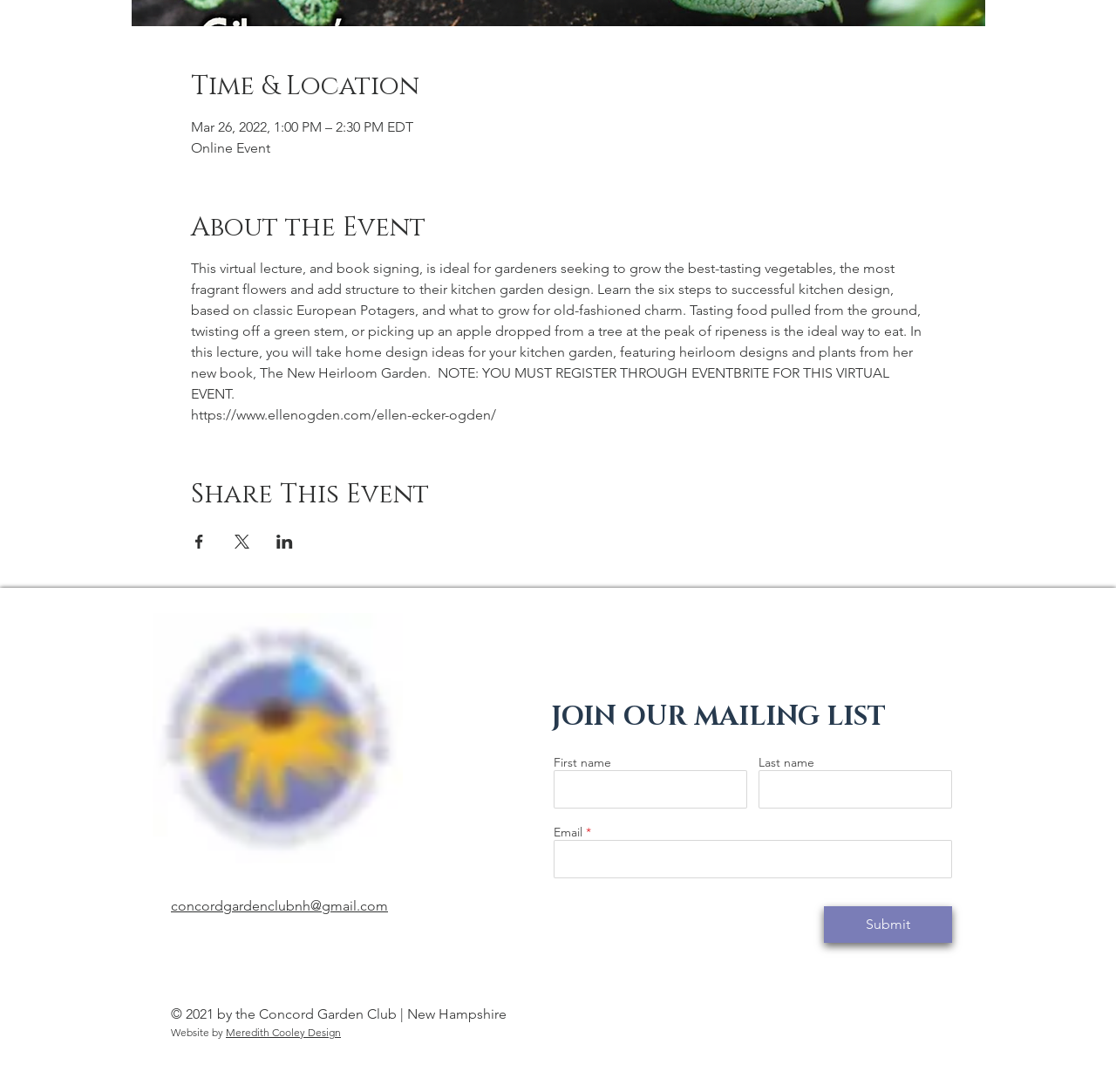What is the topic of the virtual lecture?
Deliver a detailed and extensive answer to the question.

I found the topic of the virtual lecture by reading the 'About the Event' section, which mentions 'successful kitchen design, based on classic European Potagers, and what to grow for old-fashioned charm'.